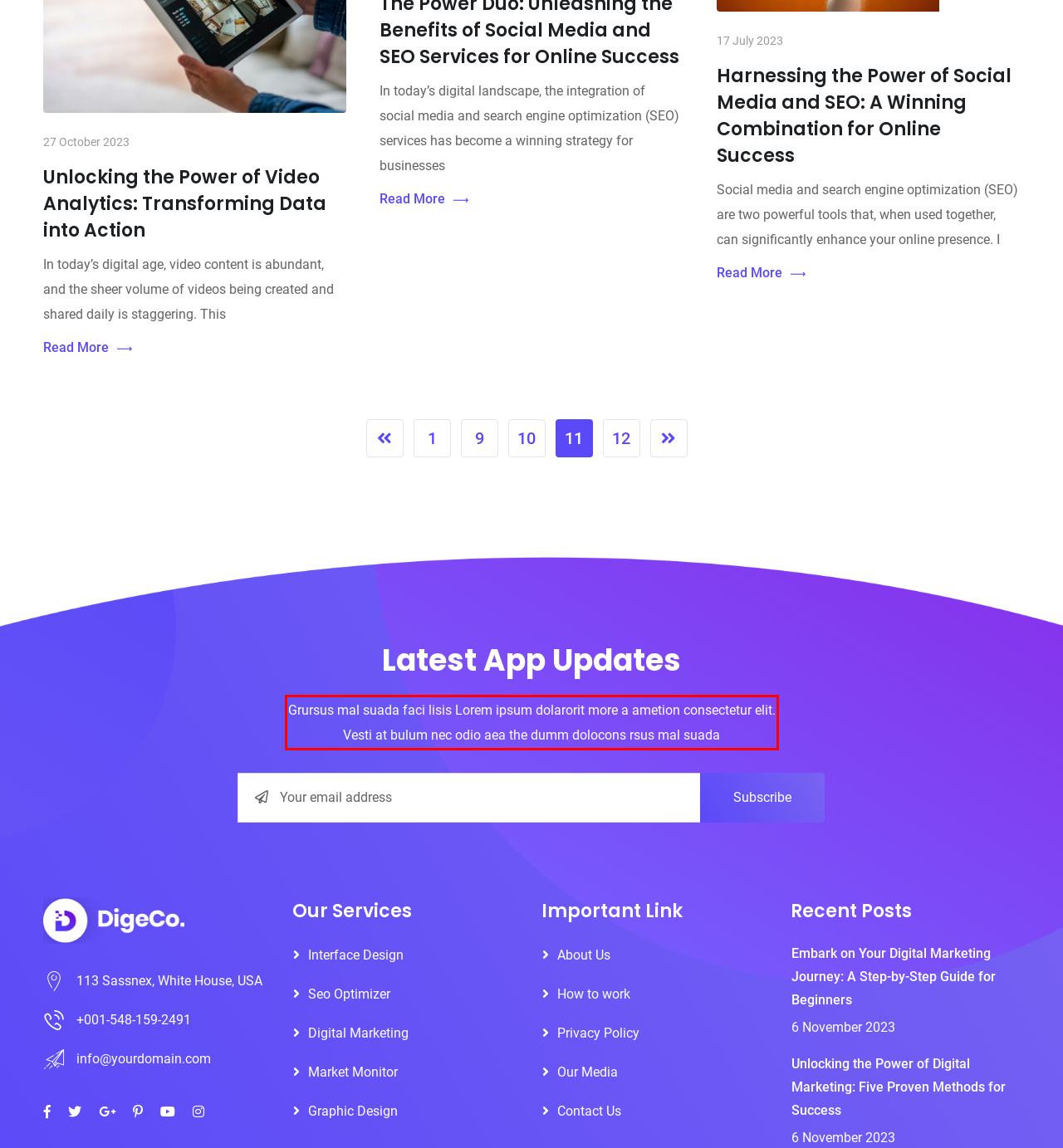With the provided screenshot of a webpage, locate the red bounding box and perform OCR to extract the text content inside it.

Grursus mal suada faci lisis Lorem ipsum dolarorit more a ametion consectetur elit. Vesti at bulum nec odio aea the dumm dolocons rsus mal suada